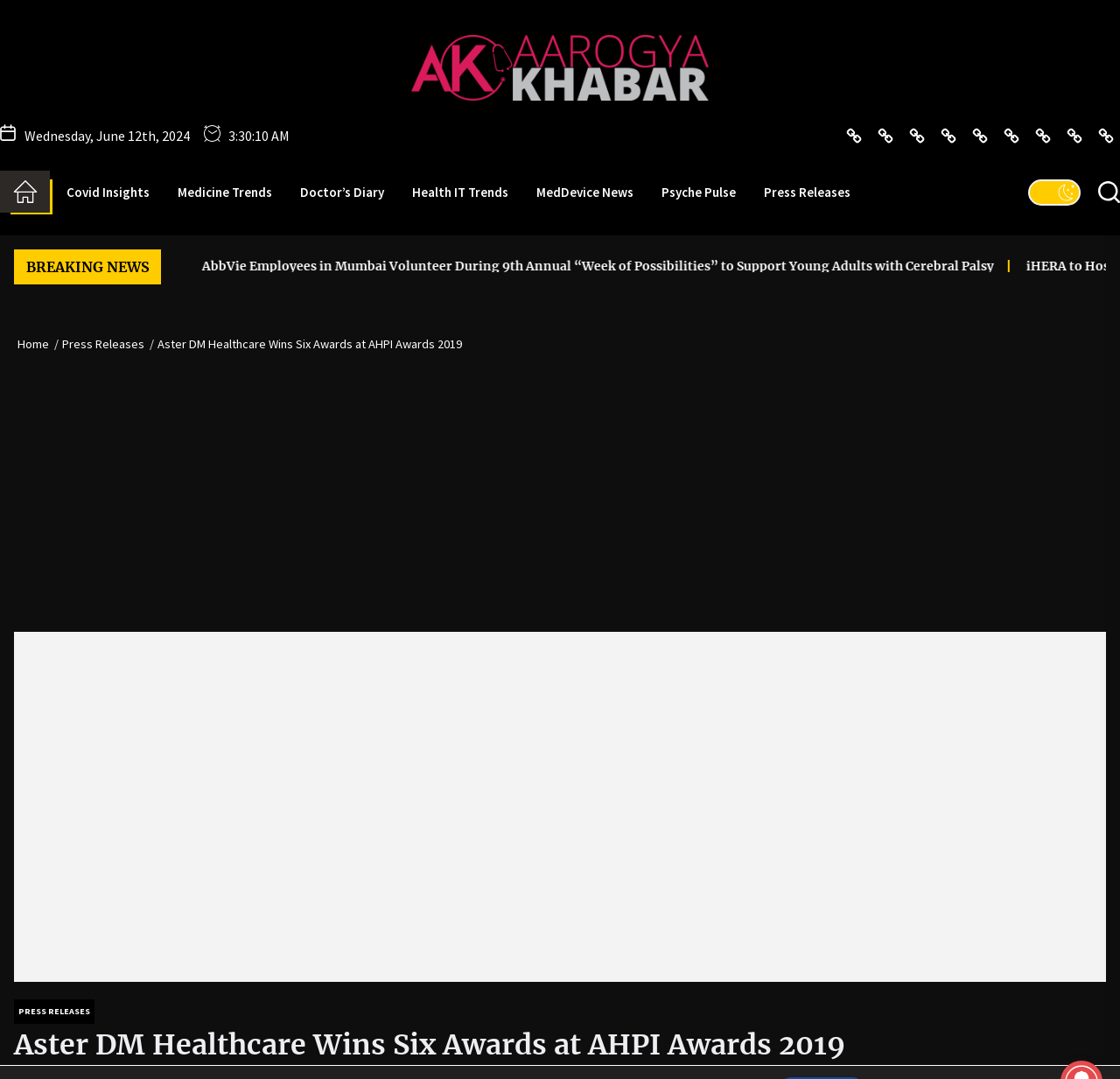What is the text of the breaking news banner?
Examine the screenshot and reply with a single word or phrase.

BREAKING NEWS